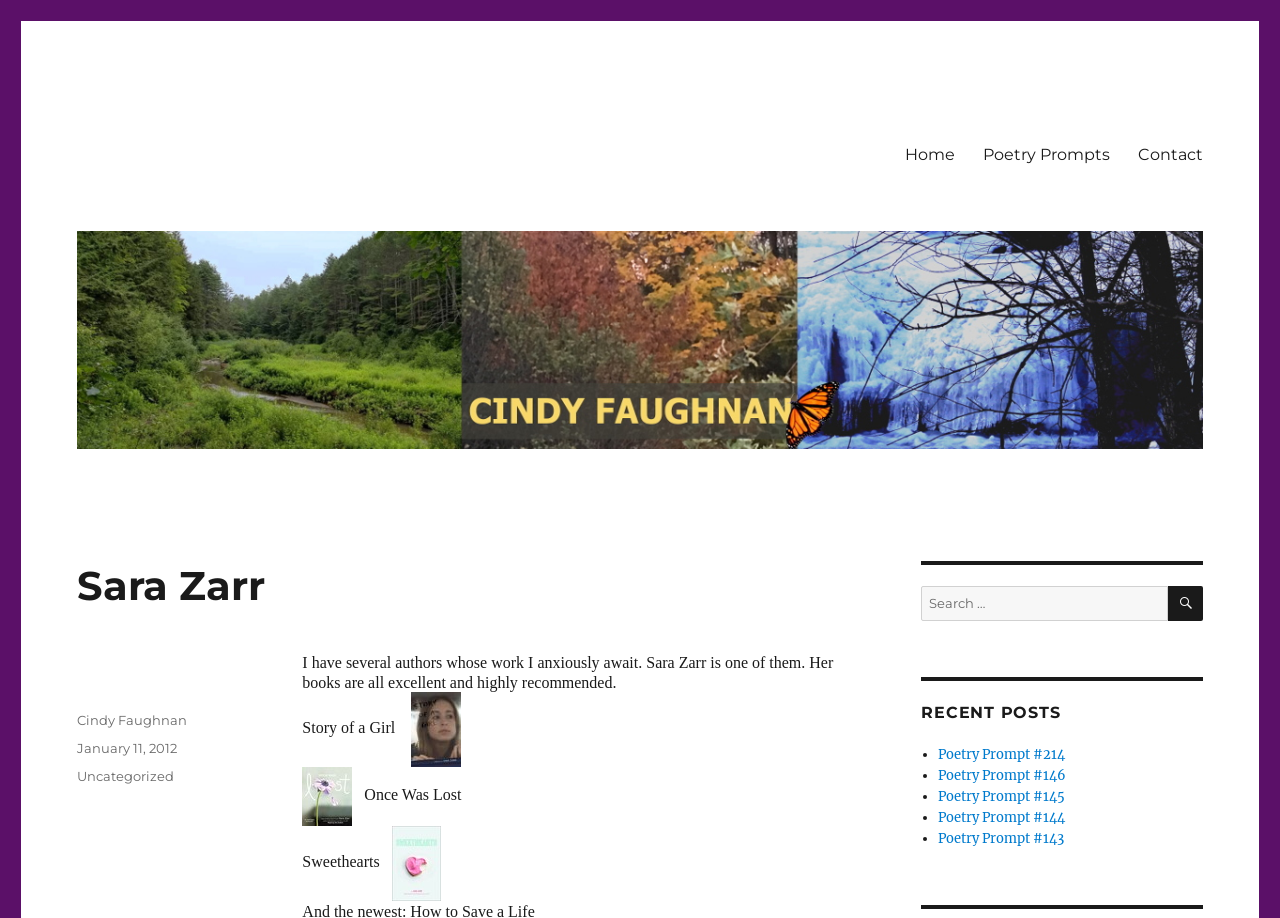Specify the bounding box coordinates of the element's region that should be clicked to achieve the following instruction: "Search for something". The bounding box coordinates consist of four float numbers between 0 and 1, in the format [left, top, right, bottom].

[0.72, 0.638, 0.912, 0.676]